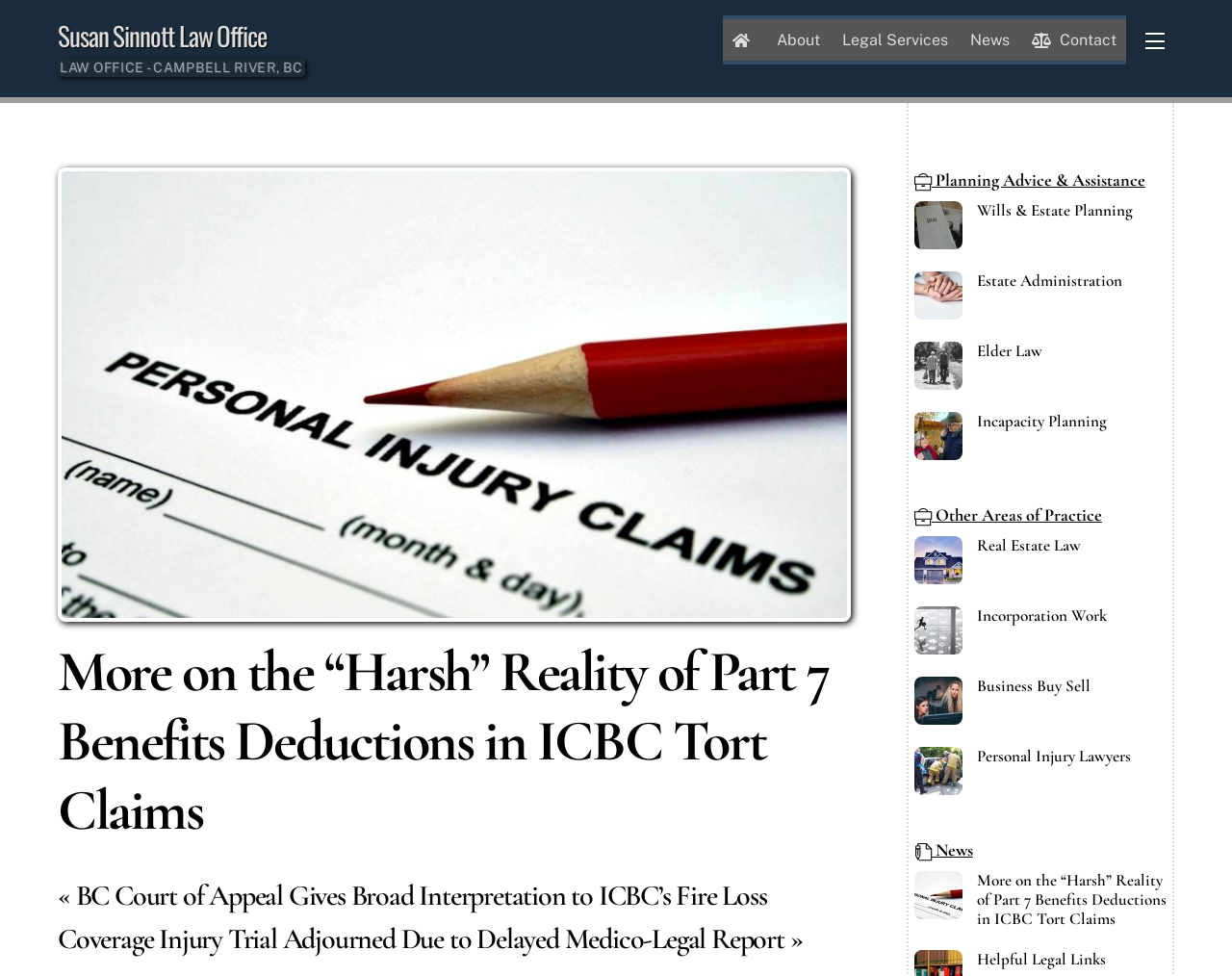Using the description "Elder Law", locate and provide the bounding box of the UI element.

[0.742, 0.35, 0.947, 0.37]